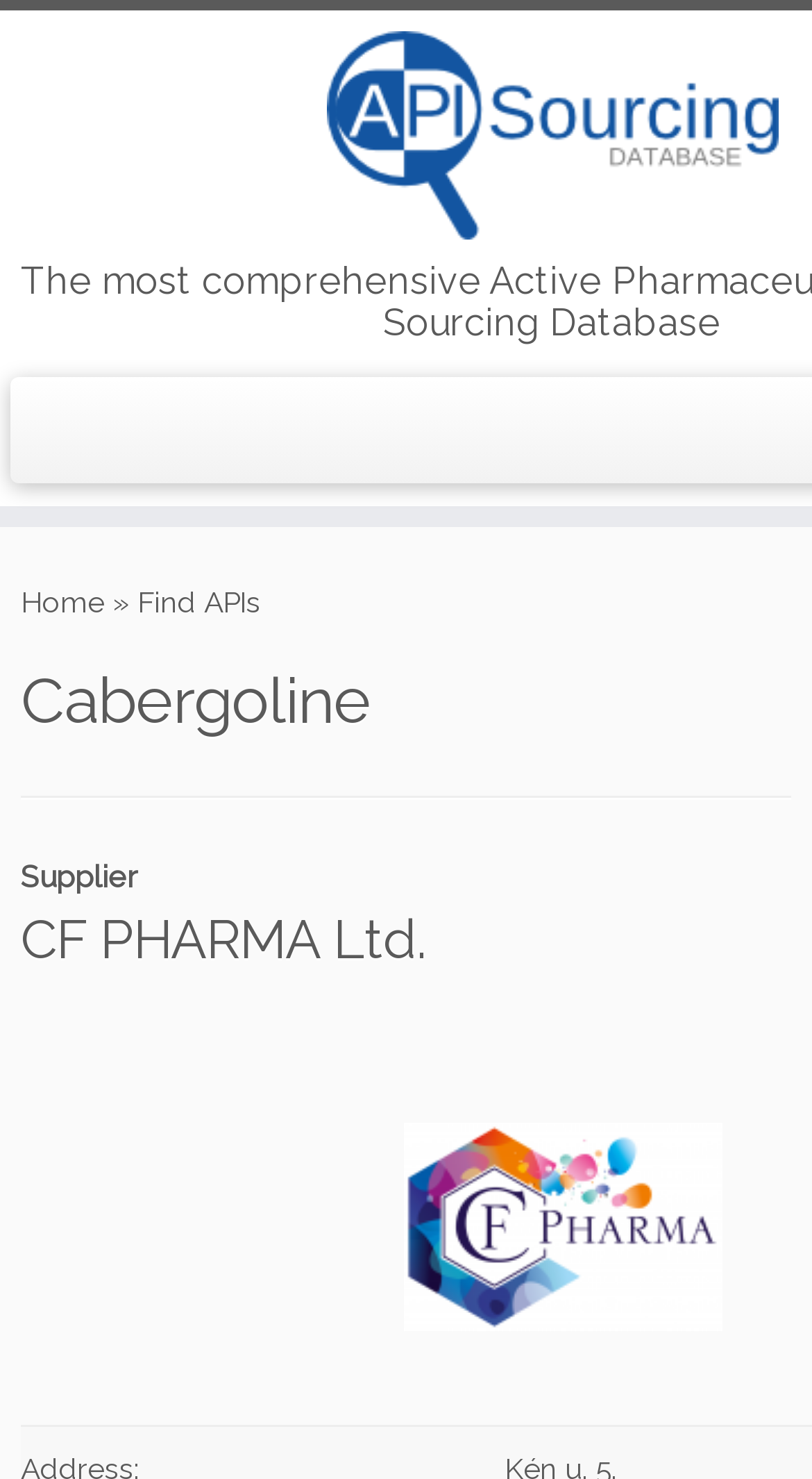What is the text of the second link on the webpage?
Look at the screenshot and respond with one word or a short phrase.

Home